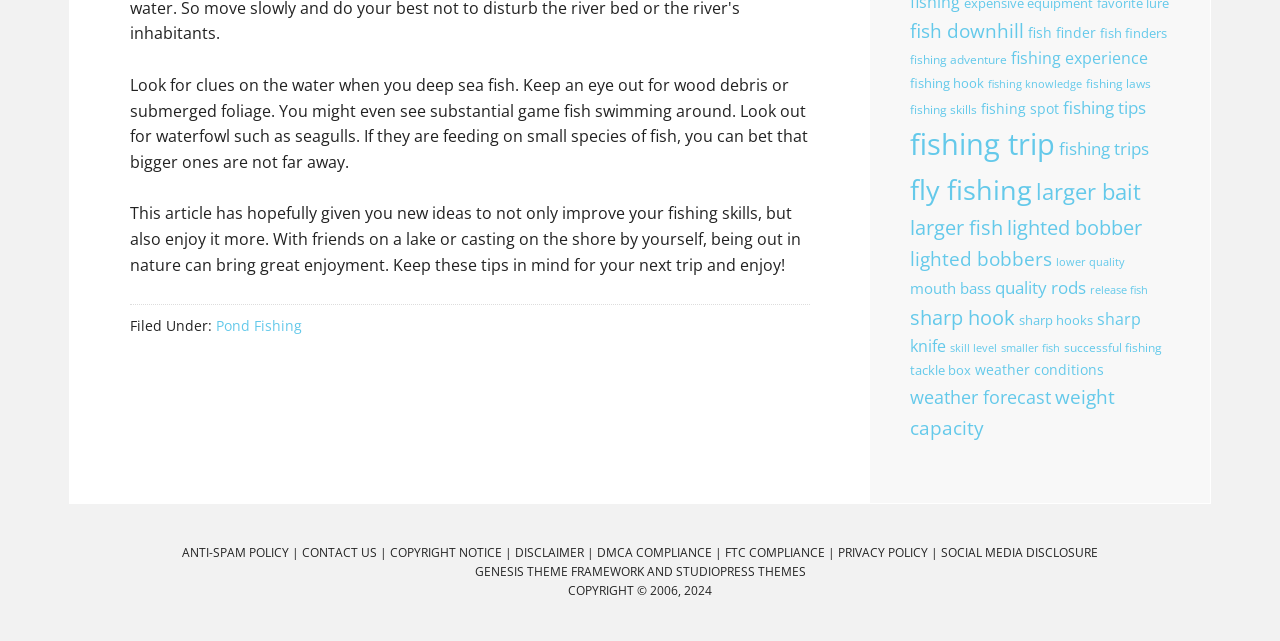Please provide the bounding box coordinates for the UI element as described: "fishing skills". The coordinates must be four floats between 0 and 1, represented as [left, top, right, bottom].

[0.711, 0.158, 0.763, 0.184]